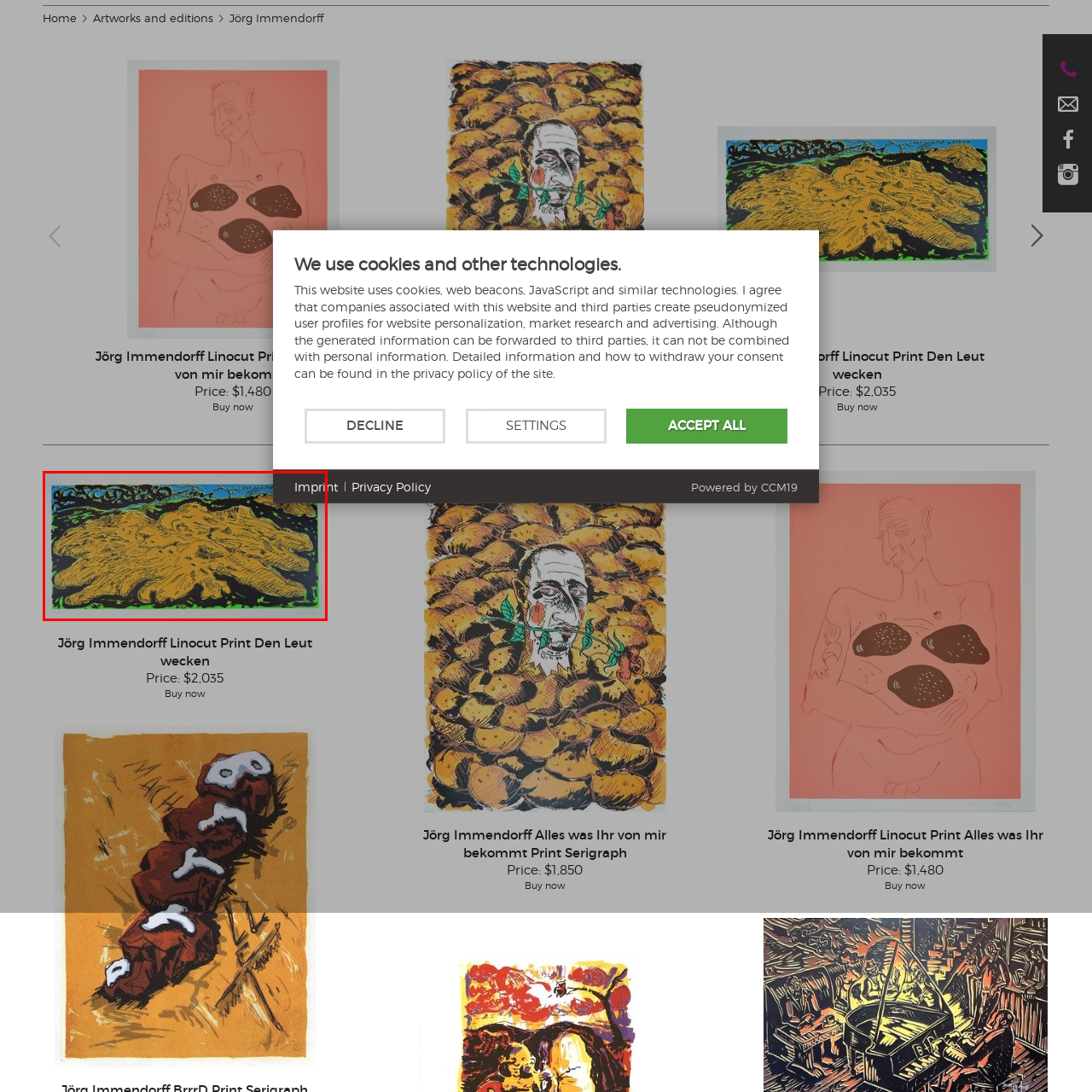Describe extensively the contents of the image within the red-bordered area.

This captivating linocut print titled "Den Leut wecken" is a work by renowned artist Jörg Immendorff. The vibrant composition features a striking array of orange and green hues contrasting against a bold black background, creating a dynamic visual impact. The artwork is set against a backdrop of rolling hills and trees, suggestive of nature, while the abstract forms evoke a playful spontaneity. This piece reflects Immendorff's unique style, characterized by expressive lines and a rich color palette. The print is currently listed for $2,035, with the option to purchase.